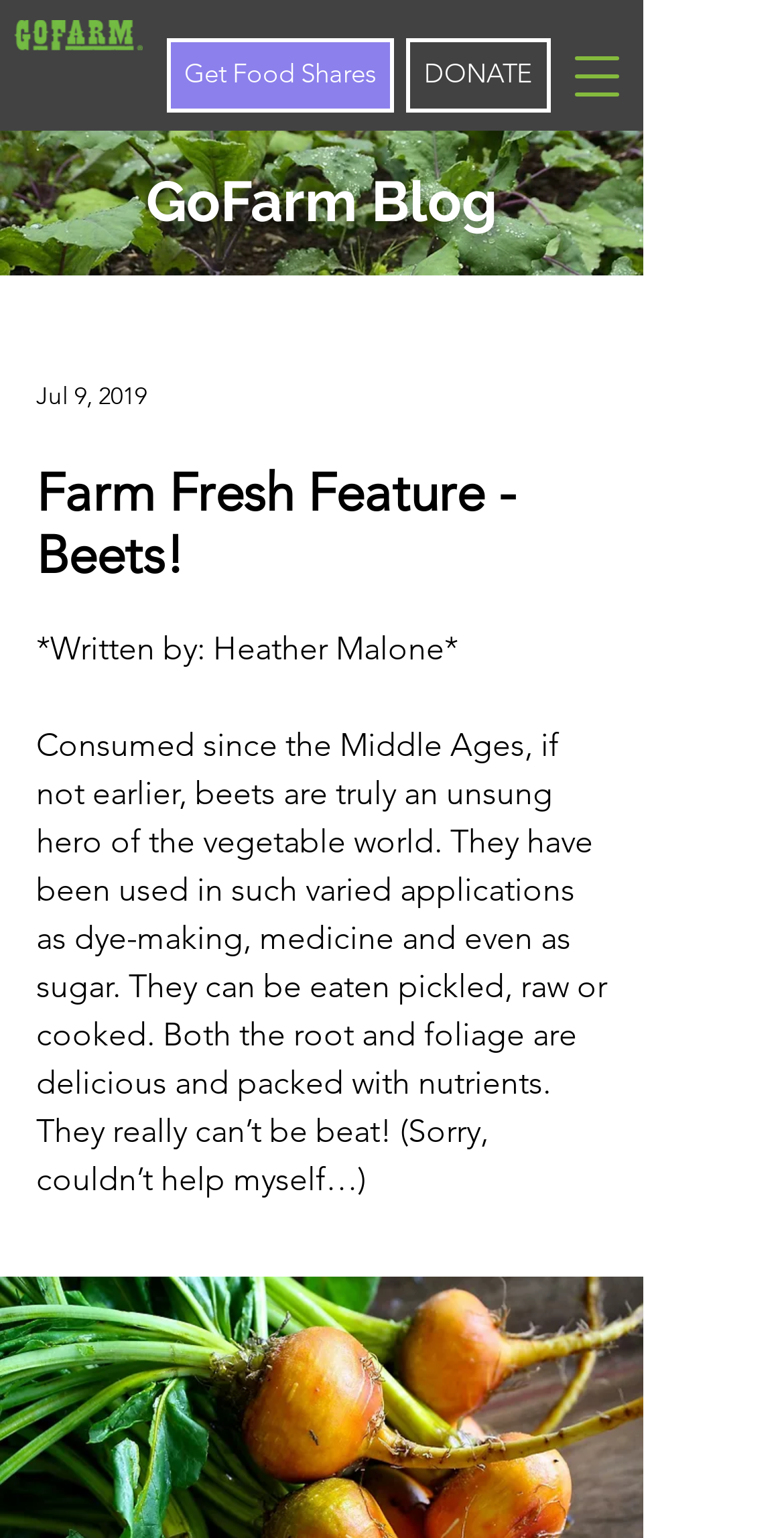What is the purpose of the 'Open navigation menu' button?
Provide a one-word or short-phrase answer based on the image.

To open navigation menu